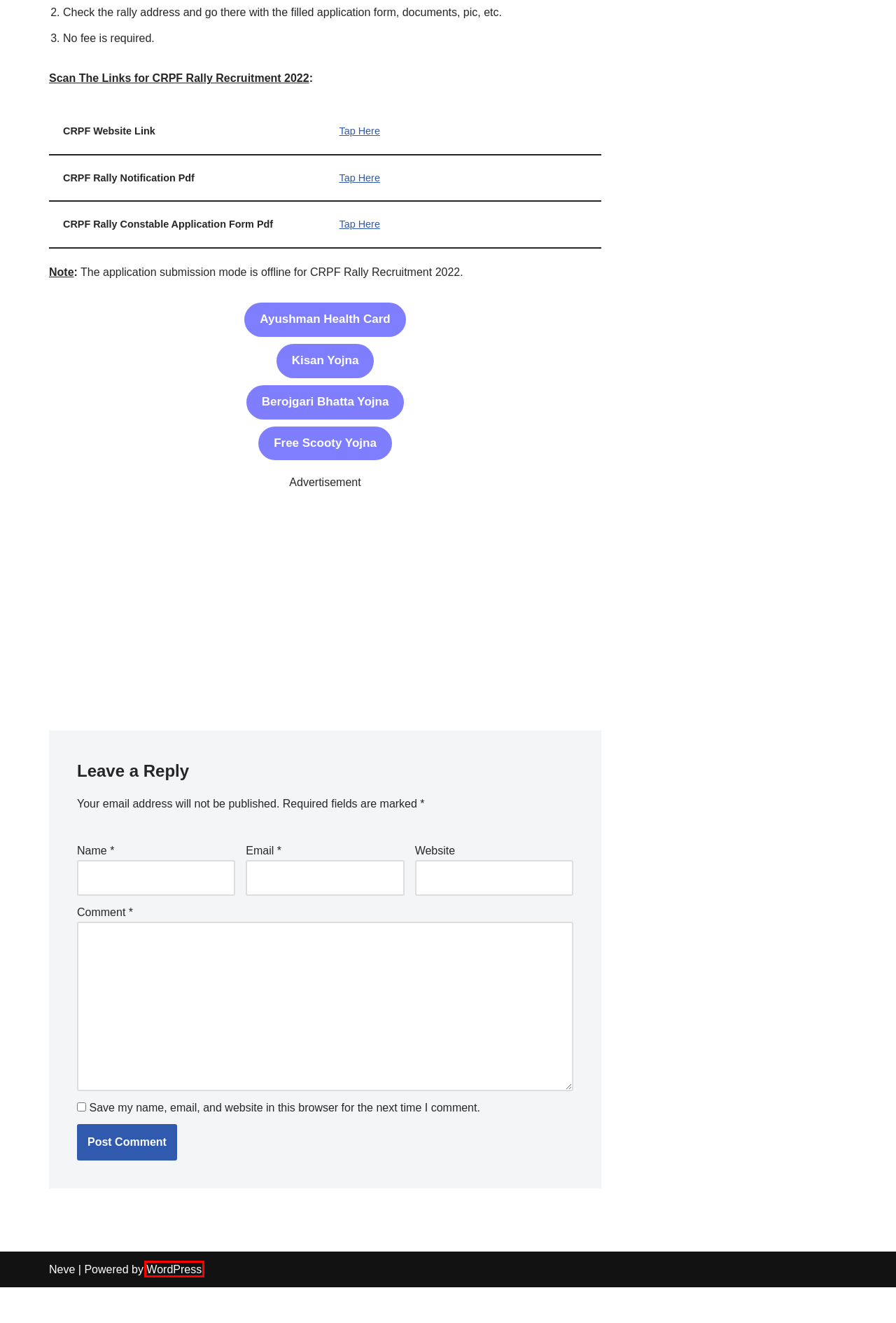Look at the given screenshot of a webpage with a red rectangle bounding box around a UI element. Pick the description that best matches the new webpage after clicking the element highlighted. The descriptions are:
A. Ankit – ONLINEMMMUT
B. Teaching Jobs - NAUKARISTAN
C. Berojgari Bhatta Yojana 2024 | Each Month Rs 1500 – ONLINEMMMUT
D. How To Apply For Ayushman Bharat Health Card? – ONLINEMMMUT
E. Neve - Fast & Lightweight WordPress Theme Ideal for Any Website
F. Kisan Drone Yojana 2024 | Subsidy of Rs 5 Lakh to Buy Drone – ONLINEMMMUT
G. Time Table – ONLINEMMMUT
H. Blog Tool, Publishing Platform, and CMS – WordPress.org

H